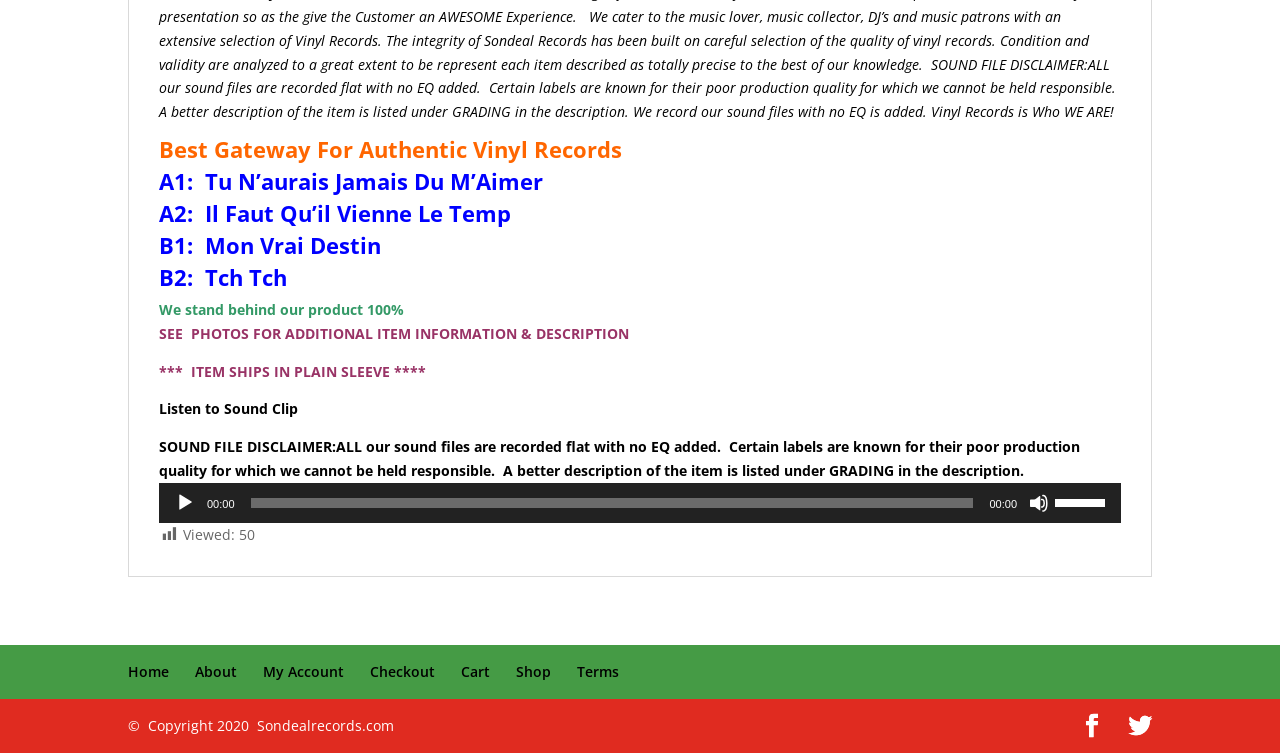How many times has this item been viewed?
Please analyze the image and answer the question with as much detail as possible.

The number of times this item has been viewed can be found in the 'Viewed:' section, which displays the number '50'.